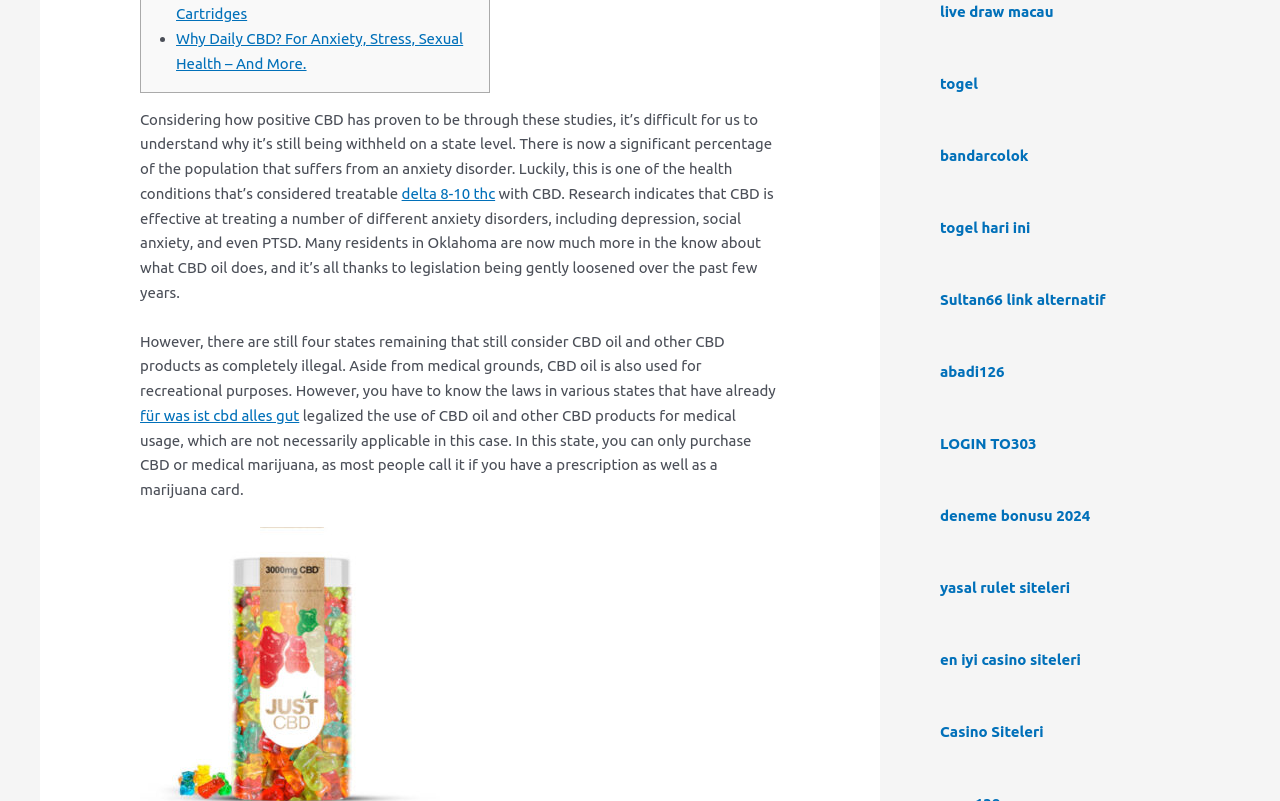Provide the bounding box coordinates of the HTML element this sentence describes: "en iyi casino siteleri". The bounding box coordinates consist of four float numbers between 0 and 1, i.e., [left, top, right, bottom].

[0.734, 0.813, 0.844, 0.834]